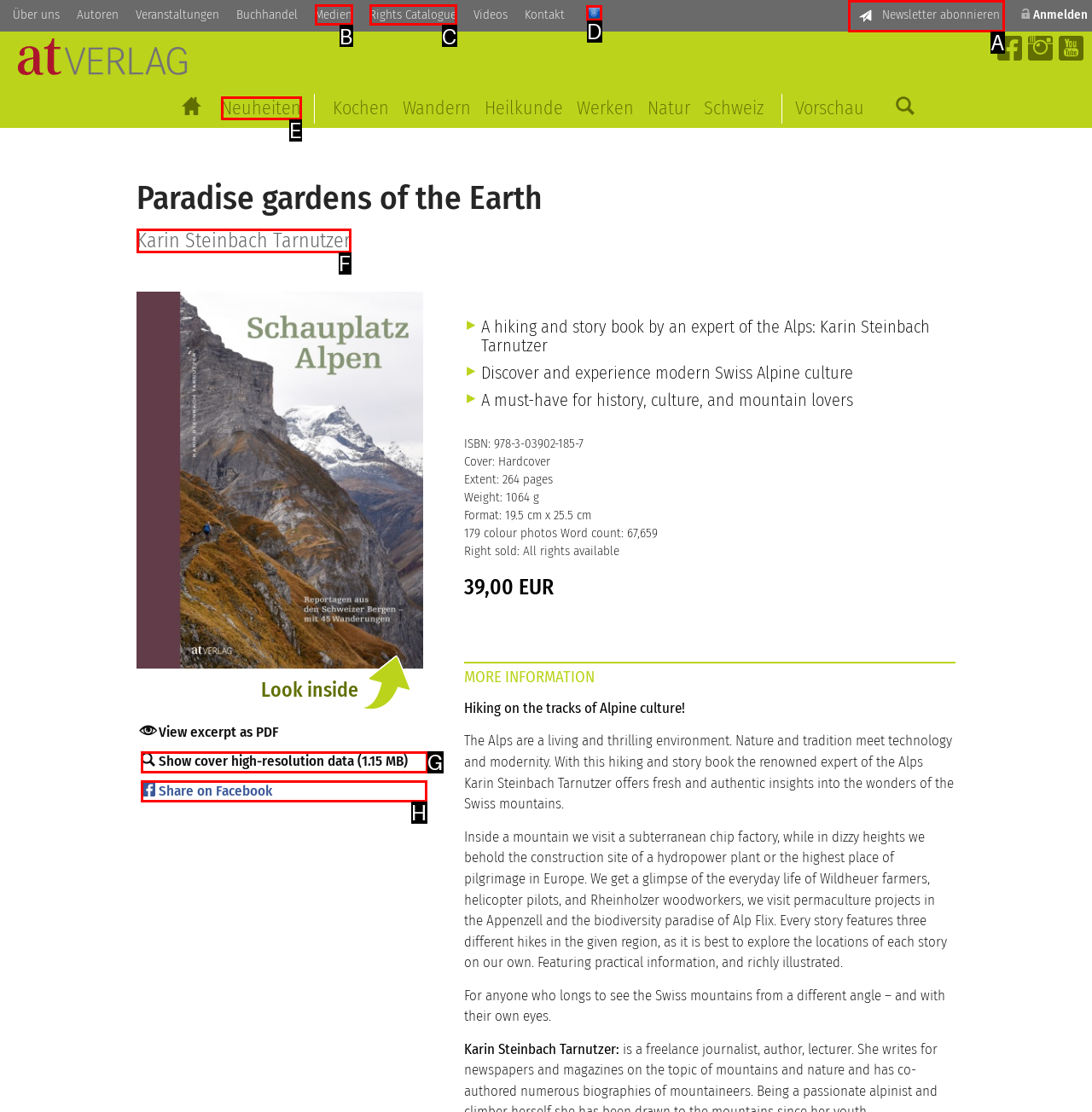Decide which UI element to click to accomplish the task: Share on Facebook
Respond with the corresponding option letter.

H